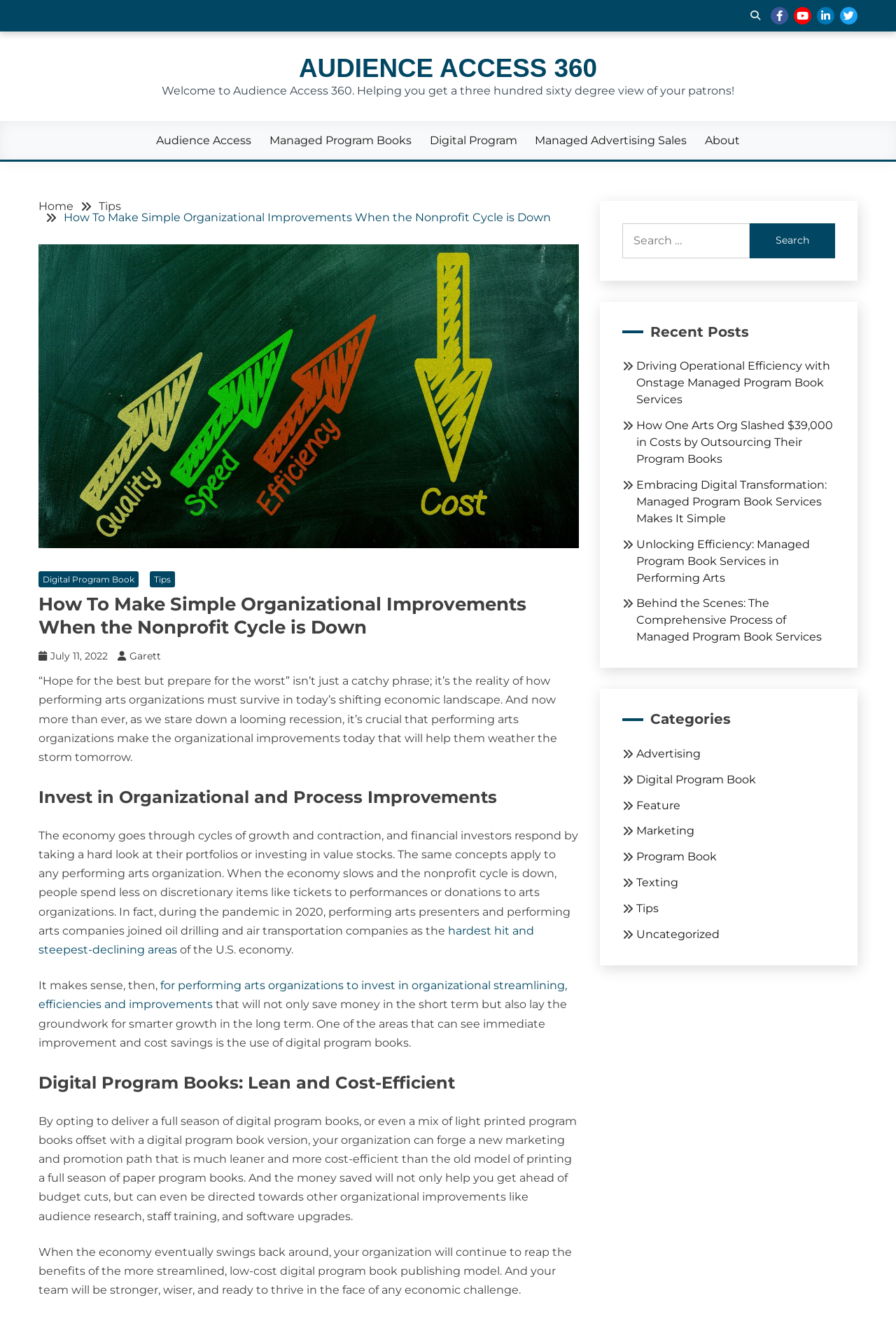Please give the bounding box coordinates of the area that should be clicked to fulfill the following instruction: "Learn more about digital program books". The coordinates should be in the format of four float numbers from 0 to 1, i.e., [left, top, right, bottom].

[0.479, 0.1, 0.577, 0.113]